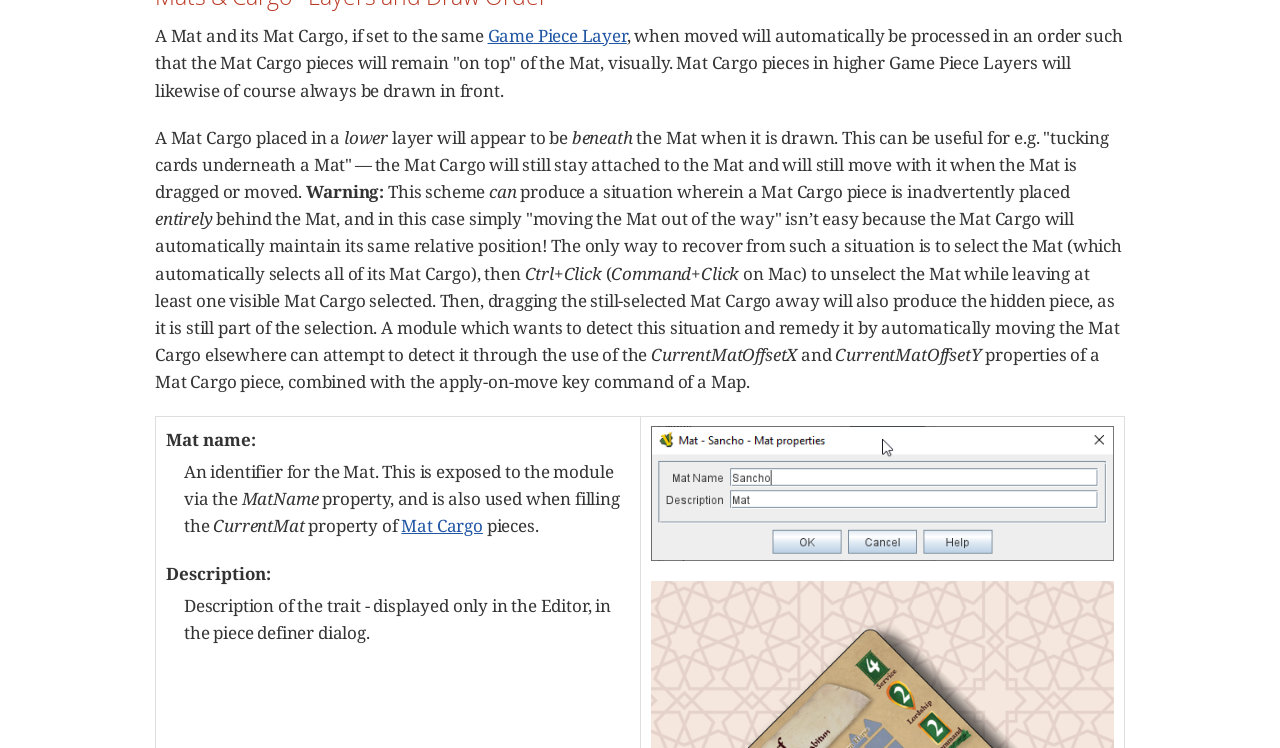Find the coordinates for the bounding box of the element with this description: "Mat Cargo".

[0.314, 0.688, 0.377, 0.718]